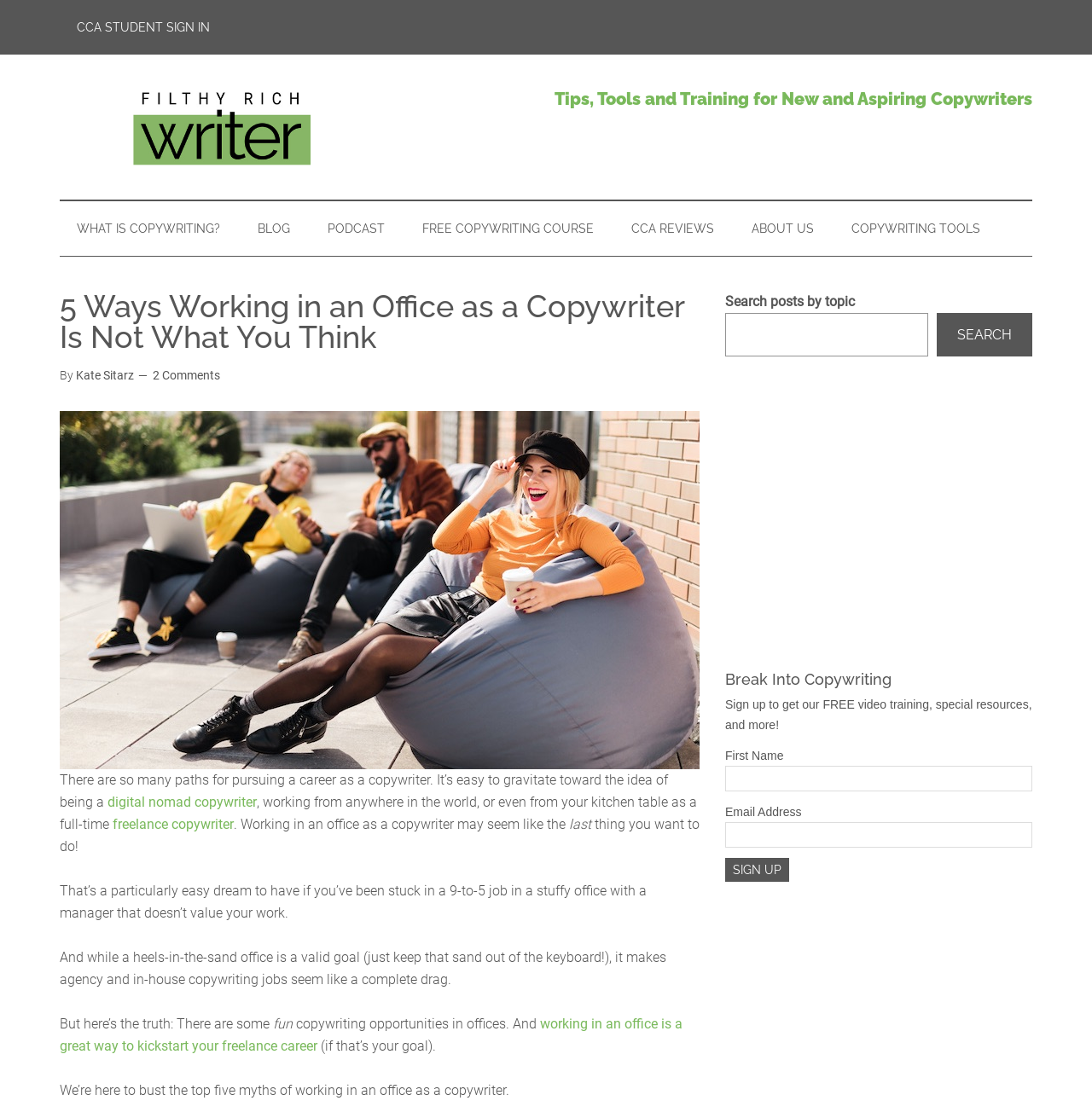Based on the description "Free Copywriting Course", find the bounding box of the specified UI element.

[0.371, 0.18, 0.559, 0.229]